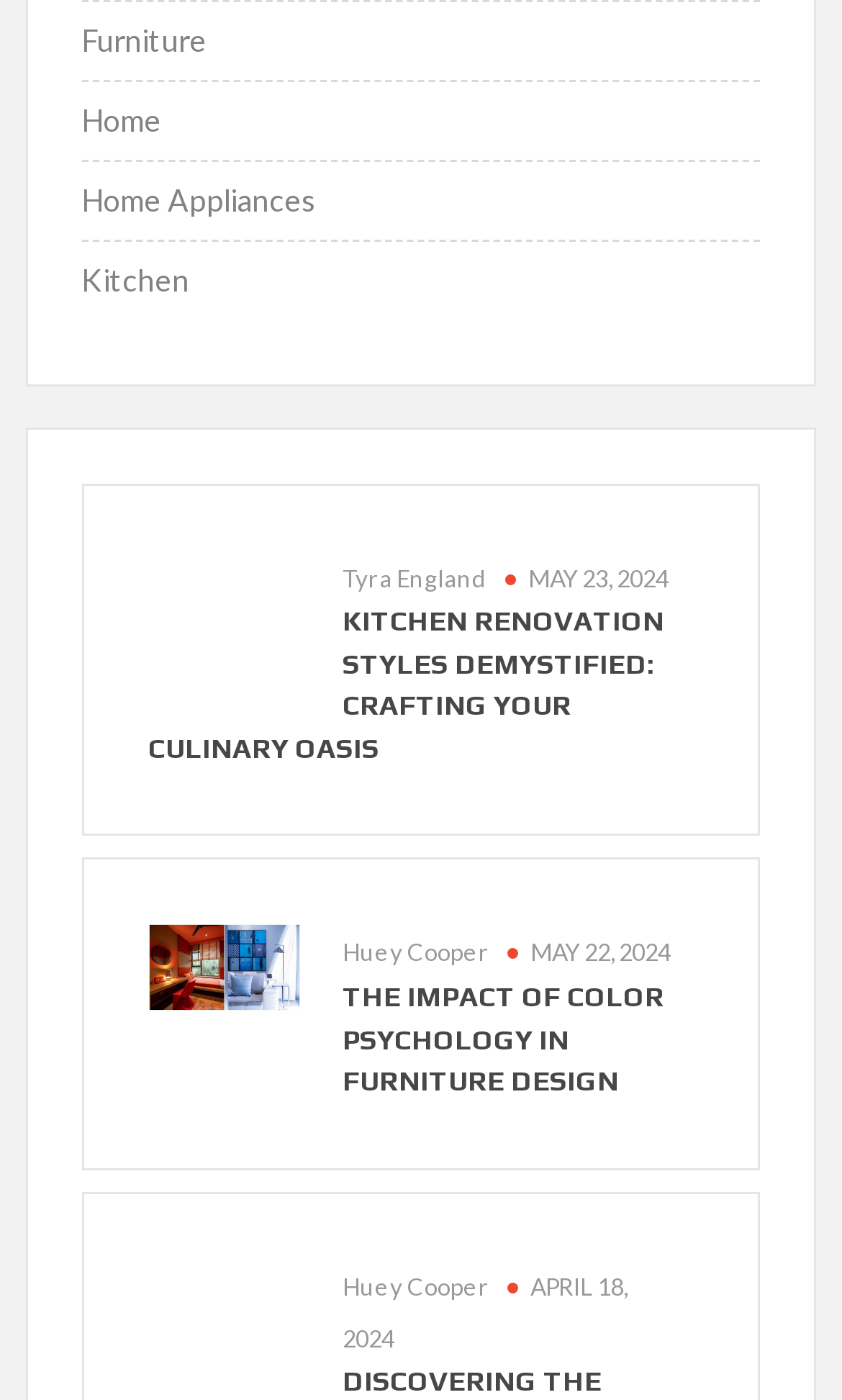Please find the bounding box coordinates for the clickable element needed to perform this instruction: "View The Impact of Color Psychology in Furniture Design article".

[0.176, 0.674, 0.356, 0.702]